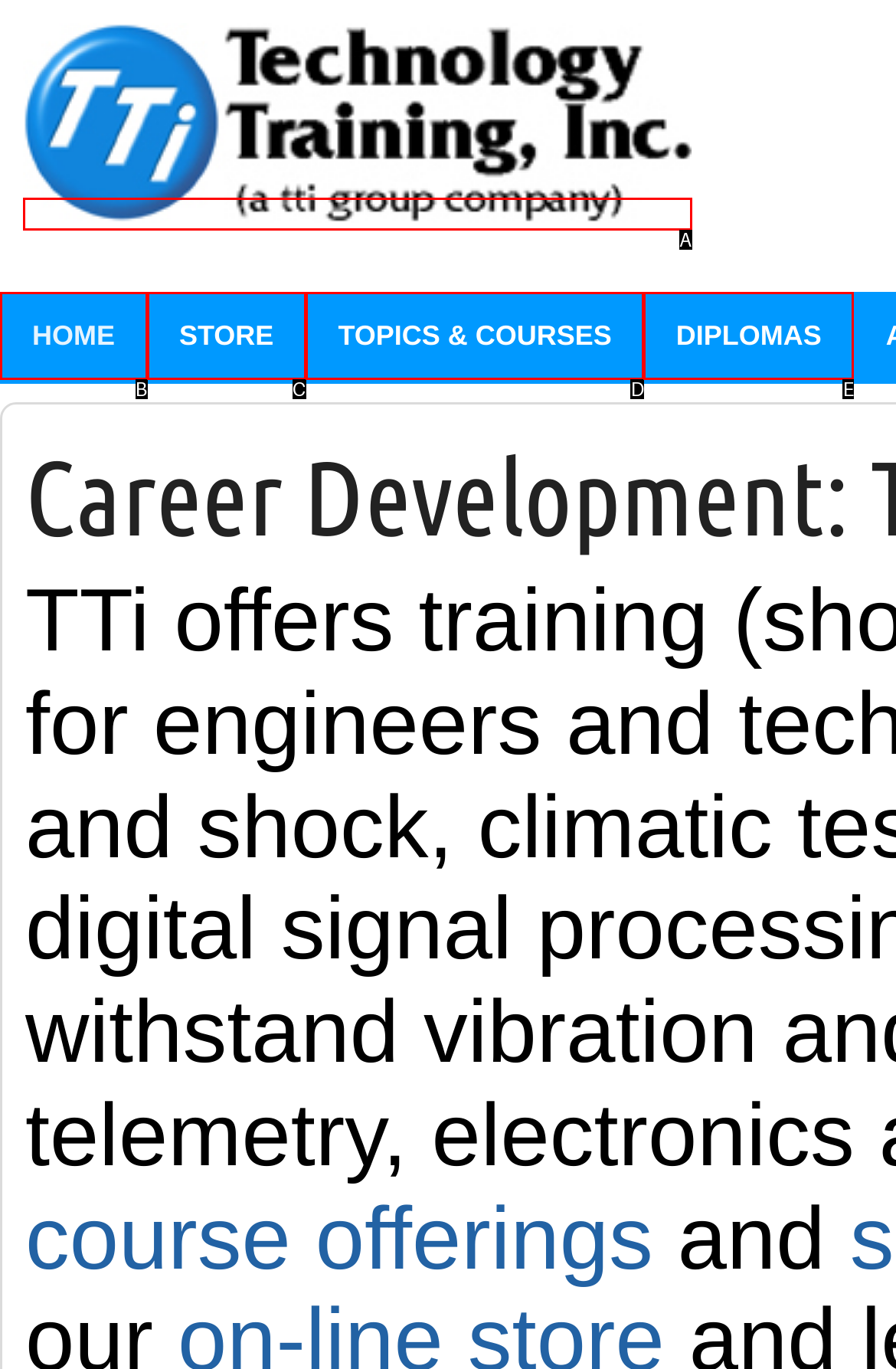From the given options, find the HTML element that fits the description: Diplomas. Reply with the letter of the chosen element.

E